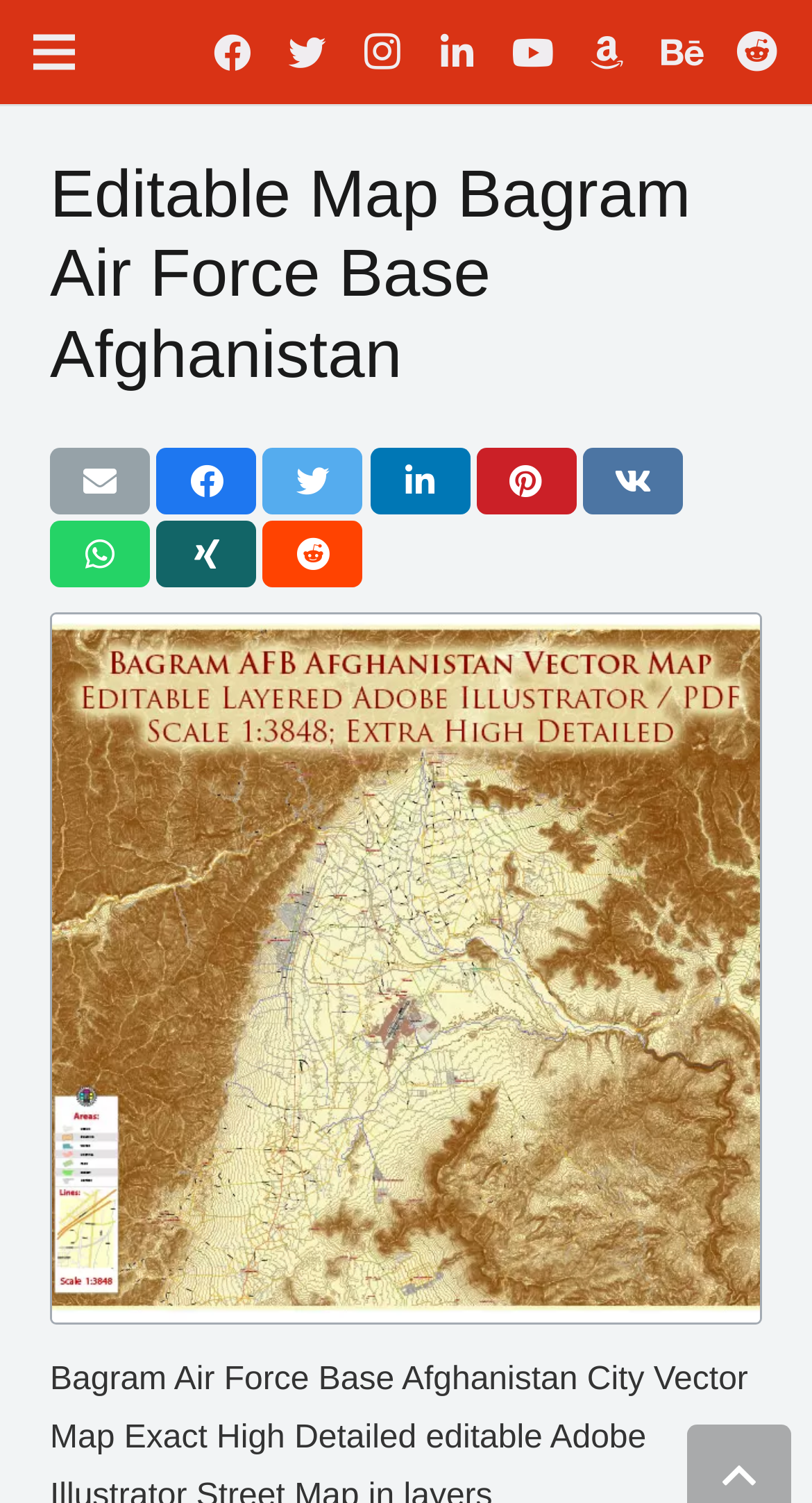Provide a brief response using a word or short phrase to this question:
How many social media links are there?

7